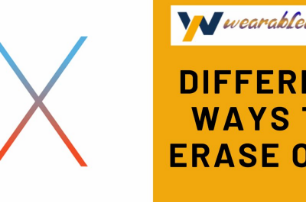What is the purpose of the article associated with this image?
Using the information from the image, answer the question thoroughly.

The image is associated with an article titled 'How to Erase OS X | Quick Guide 2022', which suggests that the purpose of the article is to provide a guide or tutorial on how to delete or reset the OS X operating system effectively.